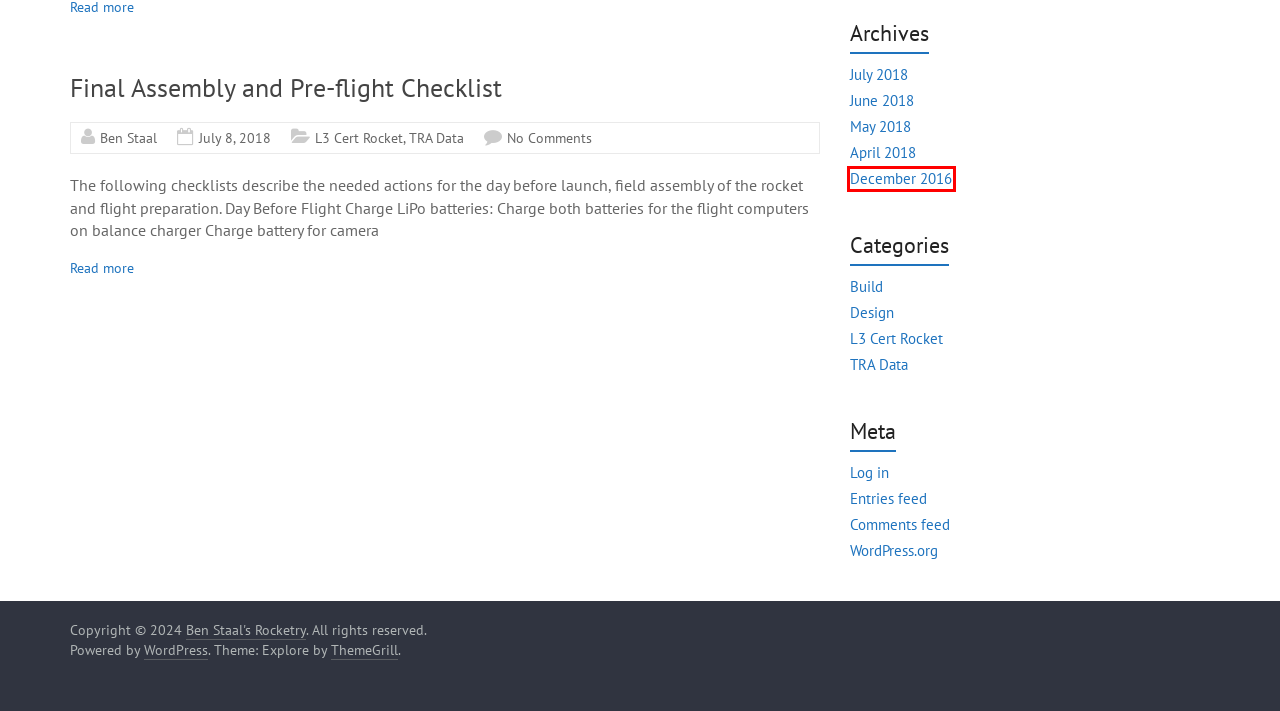You are provided with a screenshot of a webpage containing a red rectangle bounding box. Identify the webpage description that best matches the new webpage after the element in the bounding box is clicked. Here are the potential descriptions:
A. Build – Ben Staal's Rocketry
B. June 2018 – Ben Staal's Rocketry
C. May 2018 – Ben Staal's Rocketry
D. July 2018 – Ben Staal's Rocketry
E. April 2018 – Ben Staal's Rocketry
F. December 2016 – Ben Staal's Rocketry
G. Design – Ben Staal's Rocketry
H. Ben Staal's Rocketry

F